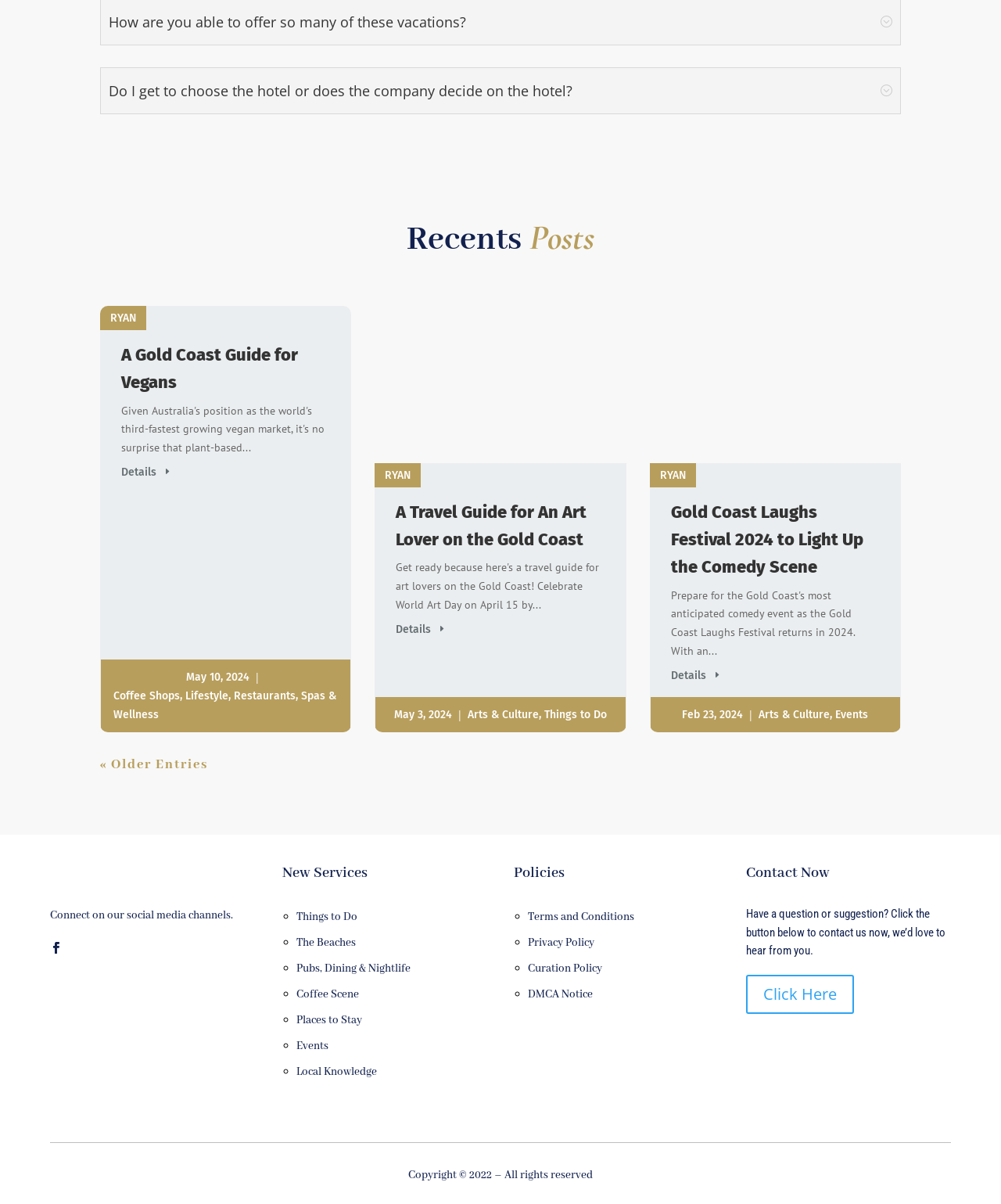Can you show the bounding box coordinates of the region to click on to complete the task described in the instruction: "Contact us now"?

[0.745, 0.809, 0.853, 0.842]